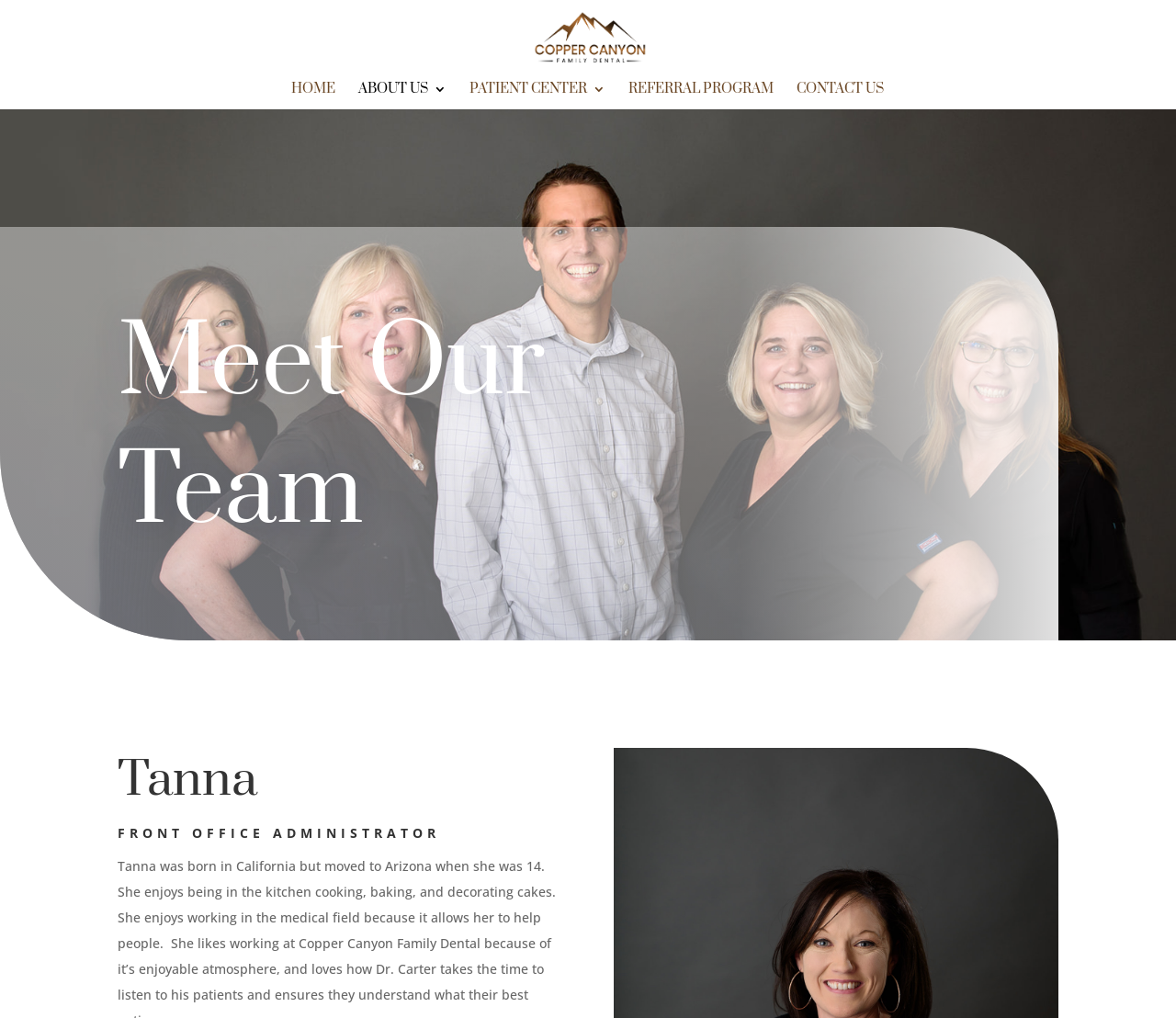Bounding box coordinates are specified in the format (top-left x, top-left y, bottom-right x, bottom-right y). All values are floating point numbers bounded between 0 and 1. Please provide the bounding box coordinate of the region this sentence describes: alt="Copper Canyon Dental"

[0.421, 0.029, 0.58, 0.046]